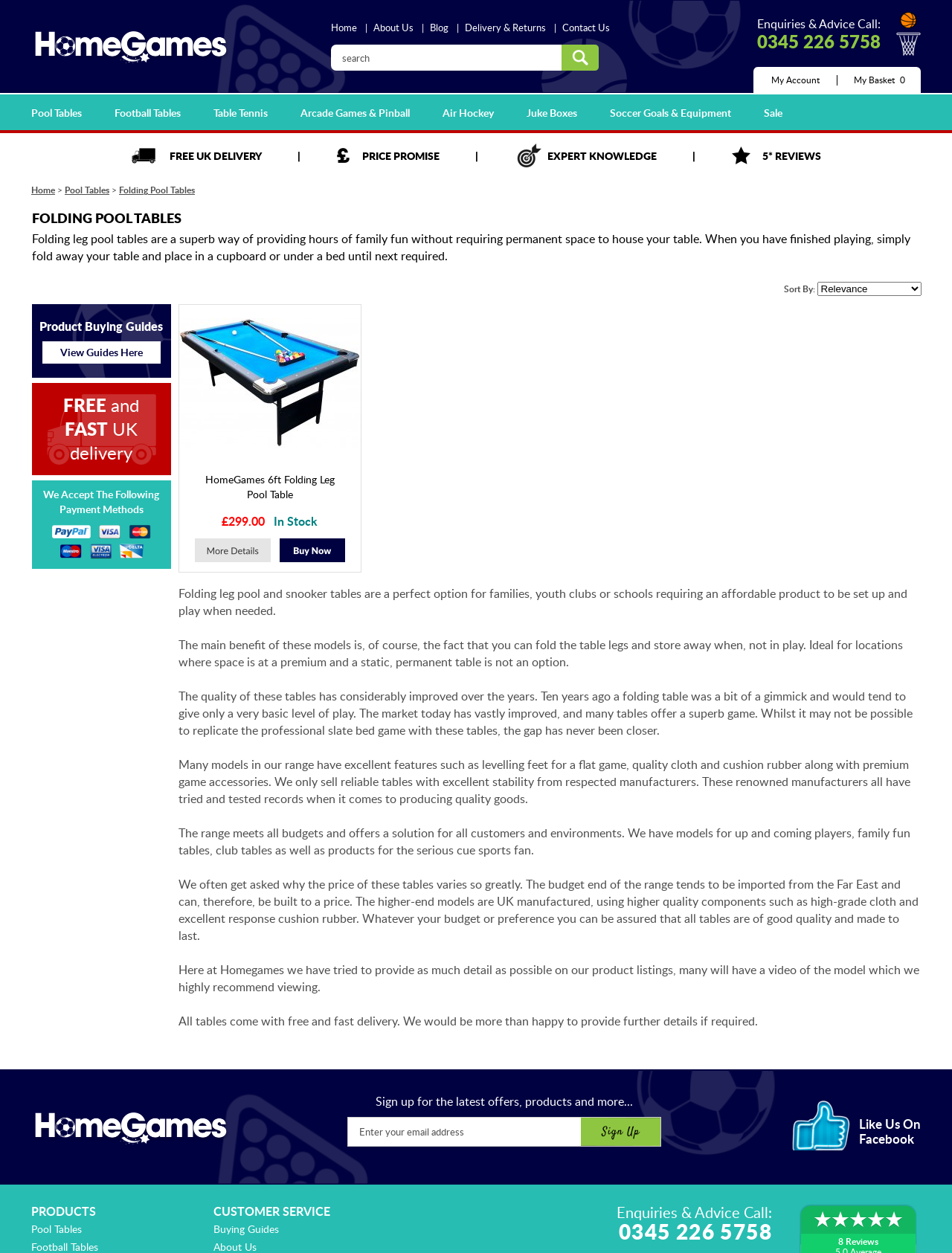Explain the webpage in detail, including its primary components.

This webpage is about folding leg pool tables, specifically showcasing the products and services offered by Home Games. At the top, there is a navigation menu with links to various sections, including "Home", "About Us", "Blog", and more. Below this, there is a search bar and a series of links to different product categories, such as "Pool Tables", "Football Tables", and "Table Tennis".

The main content of the page is divided into several sections. The first section has a heading "FOLDING POOL TABLES" and provides a brief introduction to the benefits of folding leg pool tables, including their space-saving design and ease of use. Below this, there is a section on "Product Buying Guides" with a link to view guides.

The next section highlights the free and fast UK delivery offered by Home Games, along with a list of accepted payment methods. Below this, there is a product listing for the "HomeGames 6ft Folding Leg Pool Table", which includes an image, price, and availability information.

The following sections provide more detailed information about folding leg pool tables, including their features, benefits, and quality. There are also several paragraphs of text discussing the range of products available, their prices, and the quality of the tables.

At the bottom of the page, there are links to social media, a newsletter signup form, and a section with headings for "PRODUCTS" and "CUSTOMER SERVICE", which contain links to related pages. There are also several images and a rating system with 8 reviews. Finally, there is a contact section with a phone number and email address for enquiries and advice.